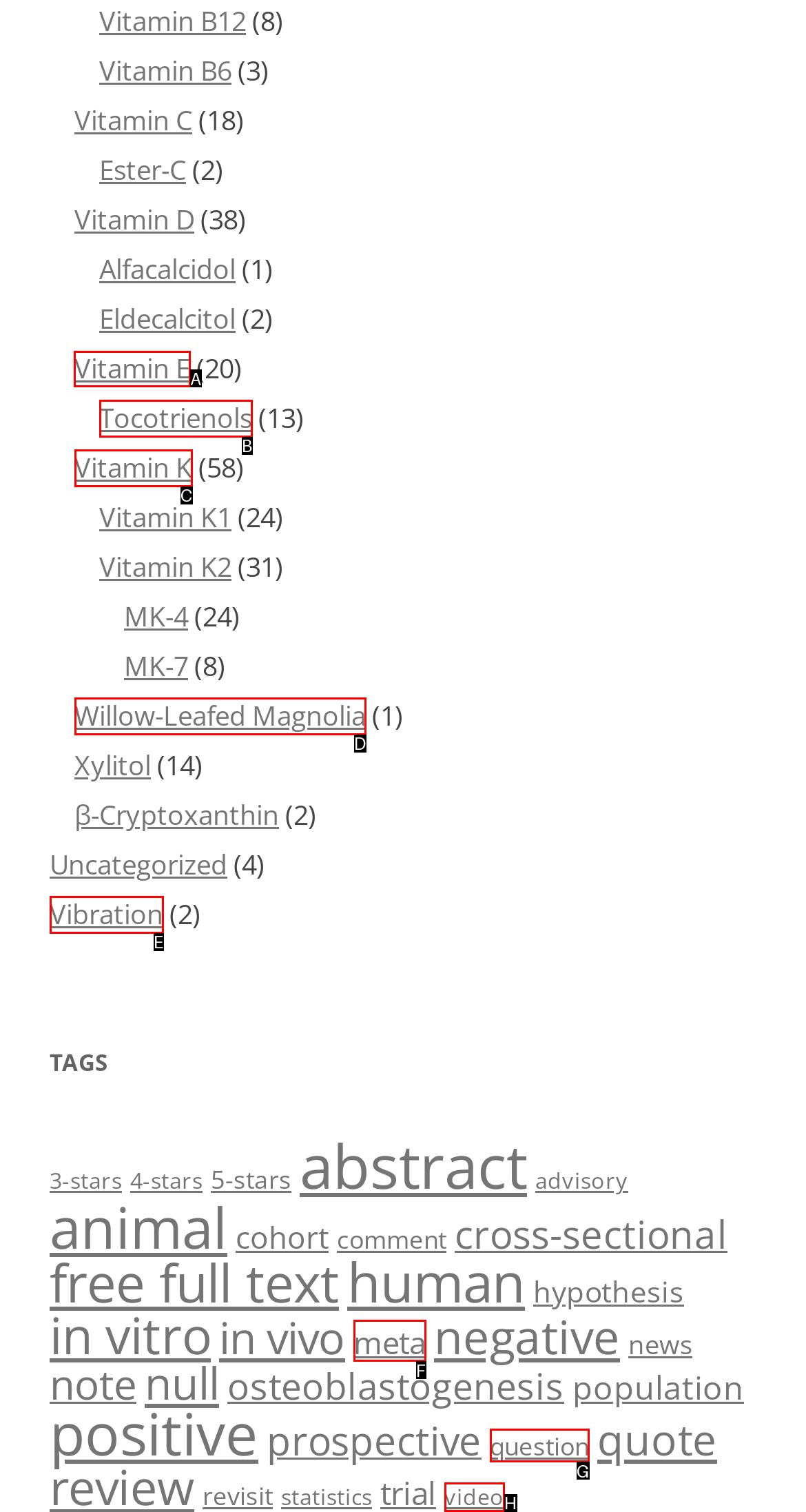Choose the letter of the UI element necessary for this task: Explore Vitamin E
Answer with the correct letter.

A